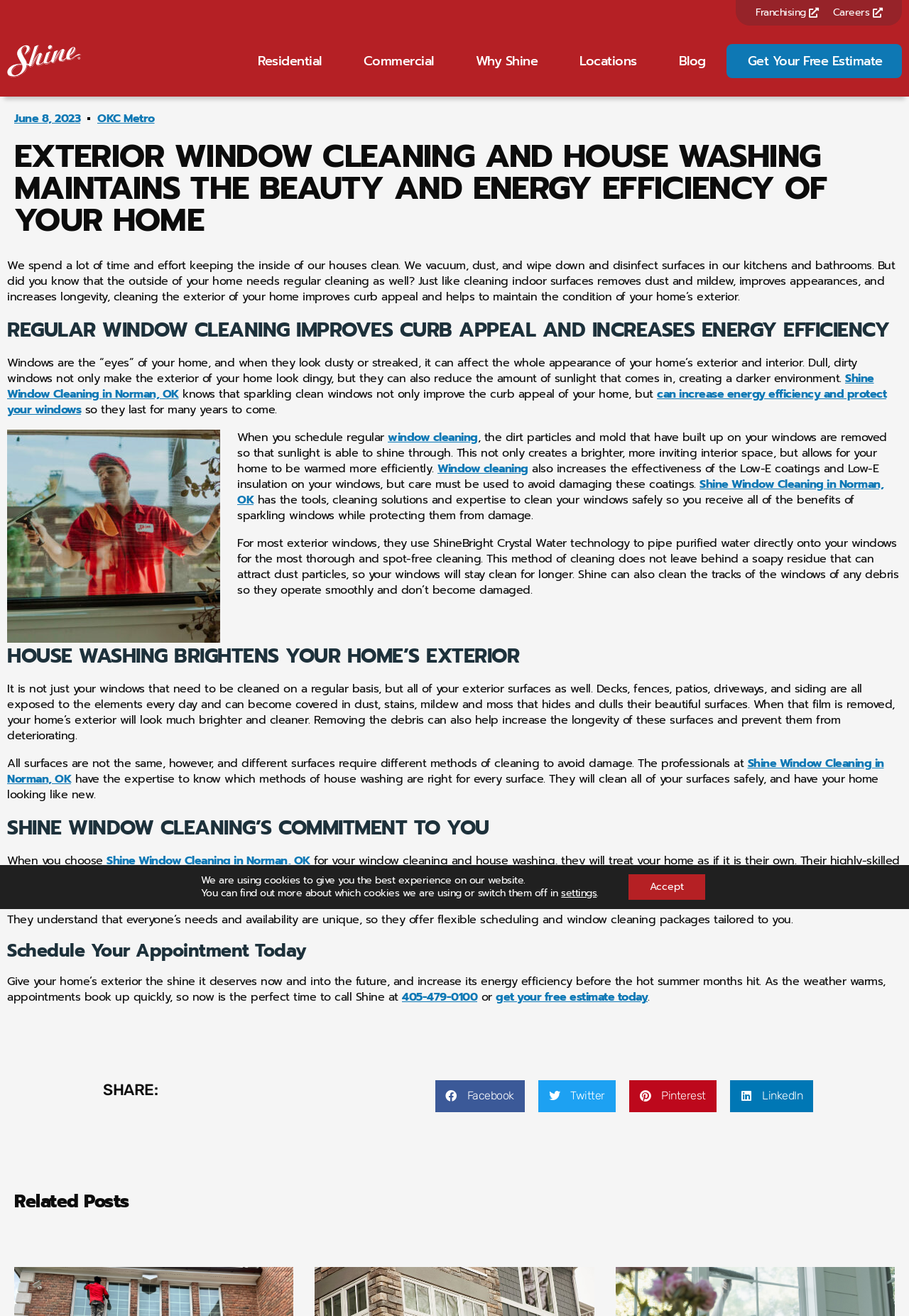Extract the primary header of the webpage and generate its text.

EXTERIOR WINDOW CLEANING AND HOUSE WASHING MAINTAINS THE BEAUTY AND ENERGY EFFICIENCY OF YOUR HOME